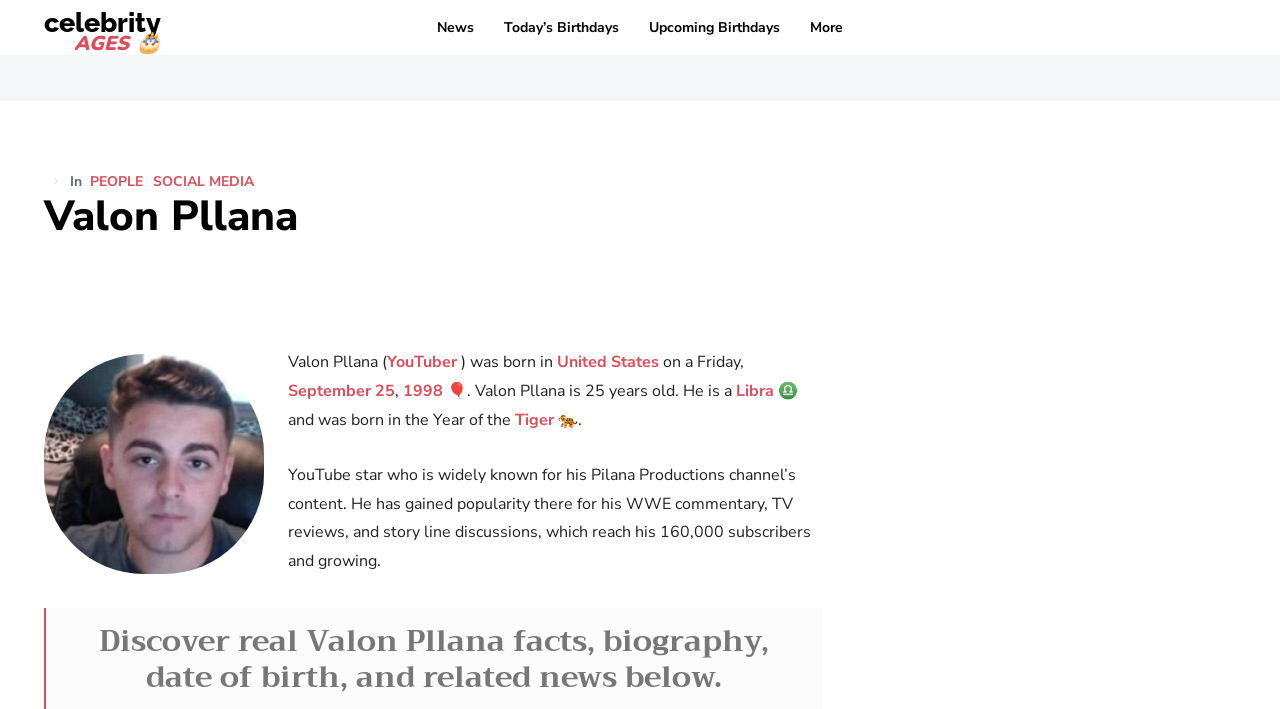Locate the bounding box coordinates of the element that should be clicked to execute the following instruction: "Read about Valon Pllana's biography".

[0.034, 0.271, 0.233, 0.342]